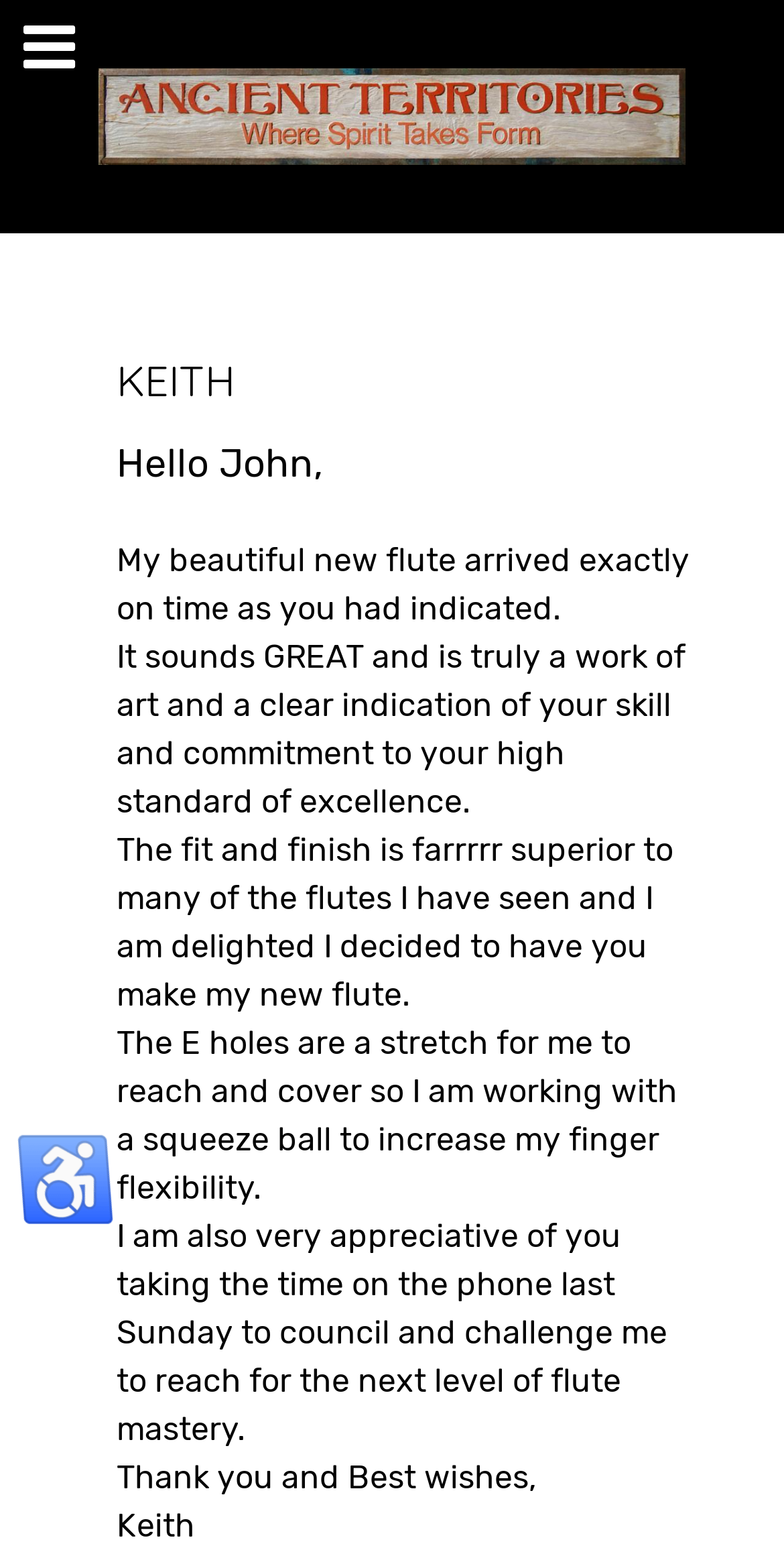Detail the various sections and features present on the webpage.

This webpage is dedicated to showcasing testimonials for Native American Style Wooden Flutes by John Stillwell. At the top left corner, there is a navigation element with a button labeled "Reset". 

To the right of the navigation element, there is a link to "Ancient Territories Flutes" accompanied by an image with the same name. Below this link, there is a heading "KEITH" in a prominent font size. 

Under the heading, there is a testimonial from Keith, which consists of five paragraphs of text. The text is positioned in the top half of the webpage, spanning from the left to the right edge. The testimonial is a heartfelt appreciation of John Stillwell's craftsmanship, praising the flute's sound quality, fit, and finish. Keith also expresses gratitude for John's guidance and encouragement in achieving flute mastery. The testimonial ends with Keith's signature and a closing phrase.